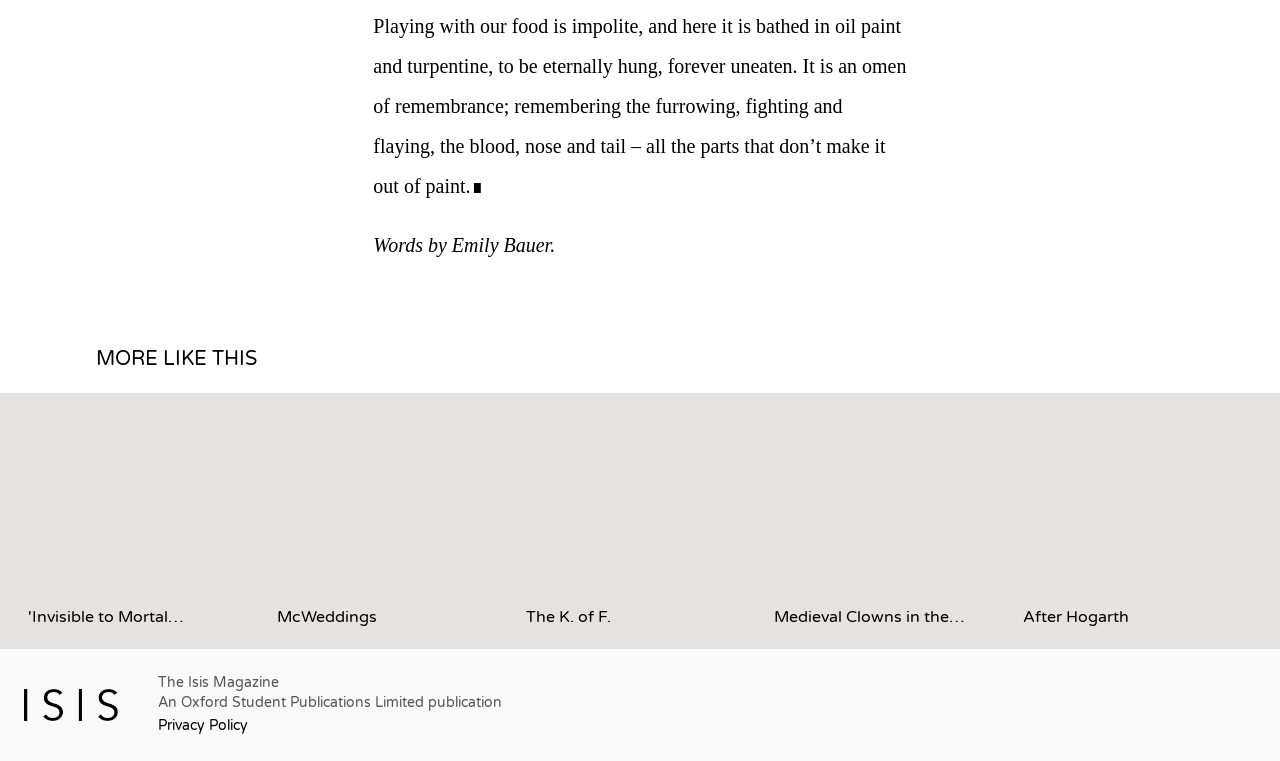Provide a short answer using a single word or phrase for the following question: 
What is the theme of the artwork described?

Food